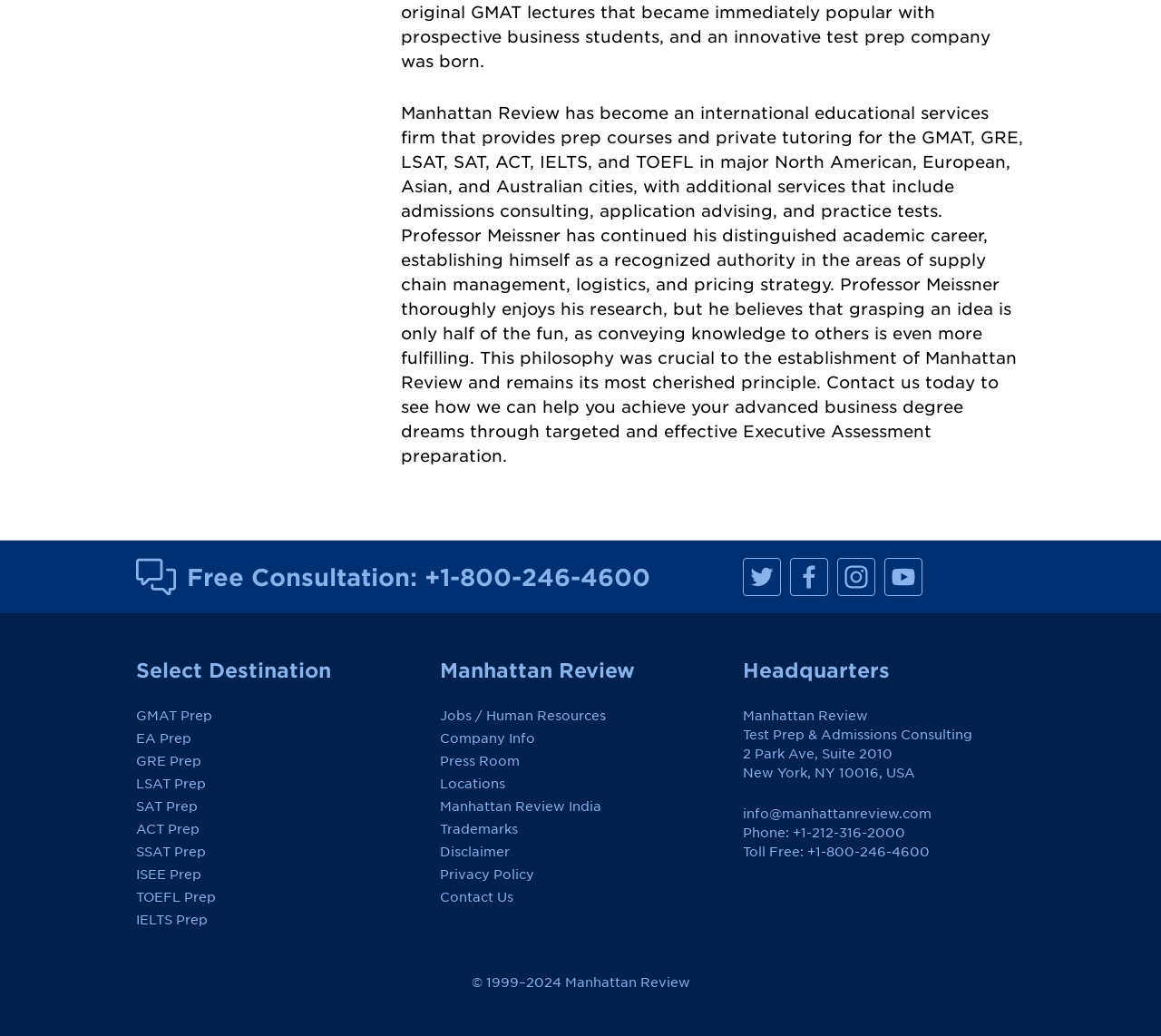Provide the bounding box coordinates for the UI element that is described as: "Manhattan Review India".

[0.379, 0.772, 0.518, 0.786]